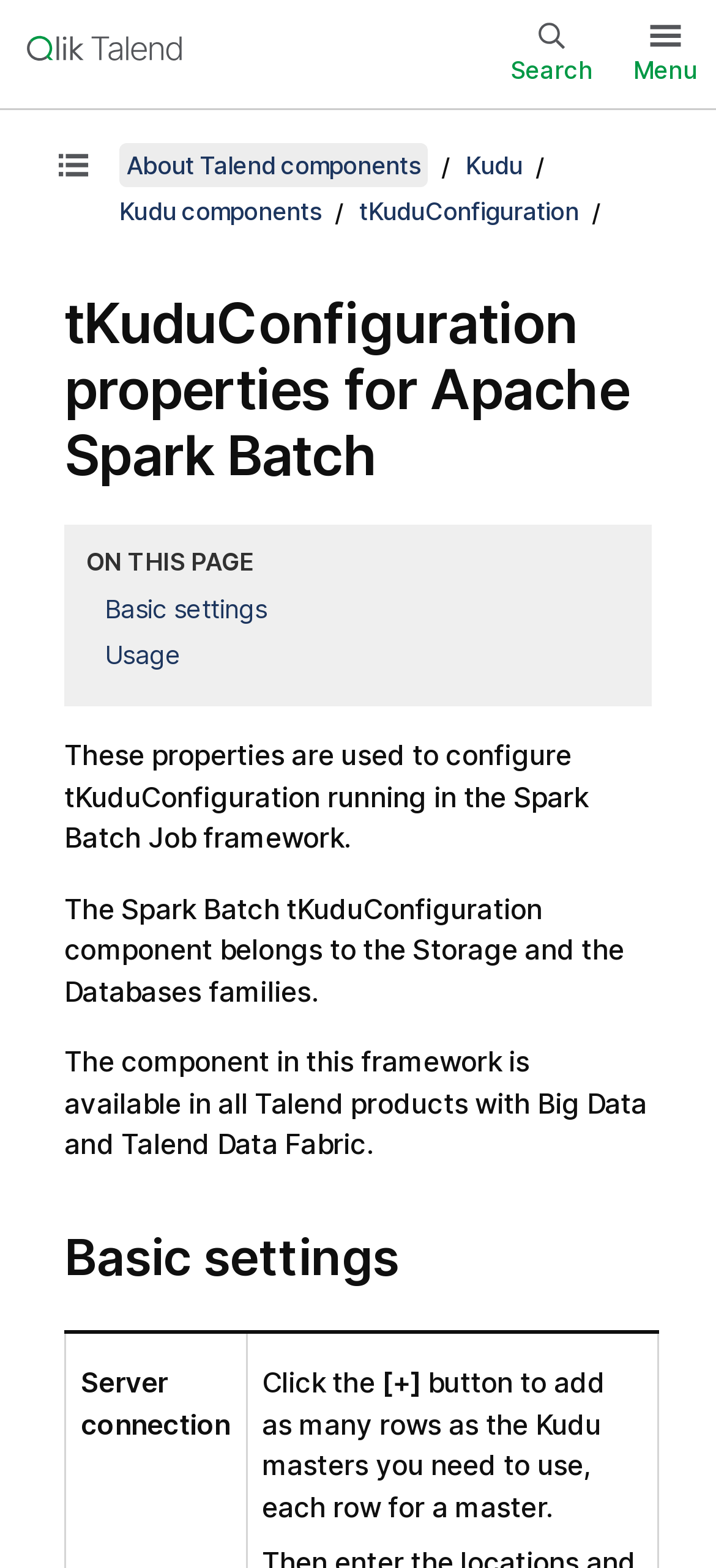Identify the bounding box coordinates for the region of the element that should be clicked to carry out the instruction: "View Basic settings". The bounding box coordinates should be four float numbers between 0 and 1, i.e., [left, top, right, bottom].

[0.146, 0.378, 0.373, 0.398]